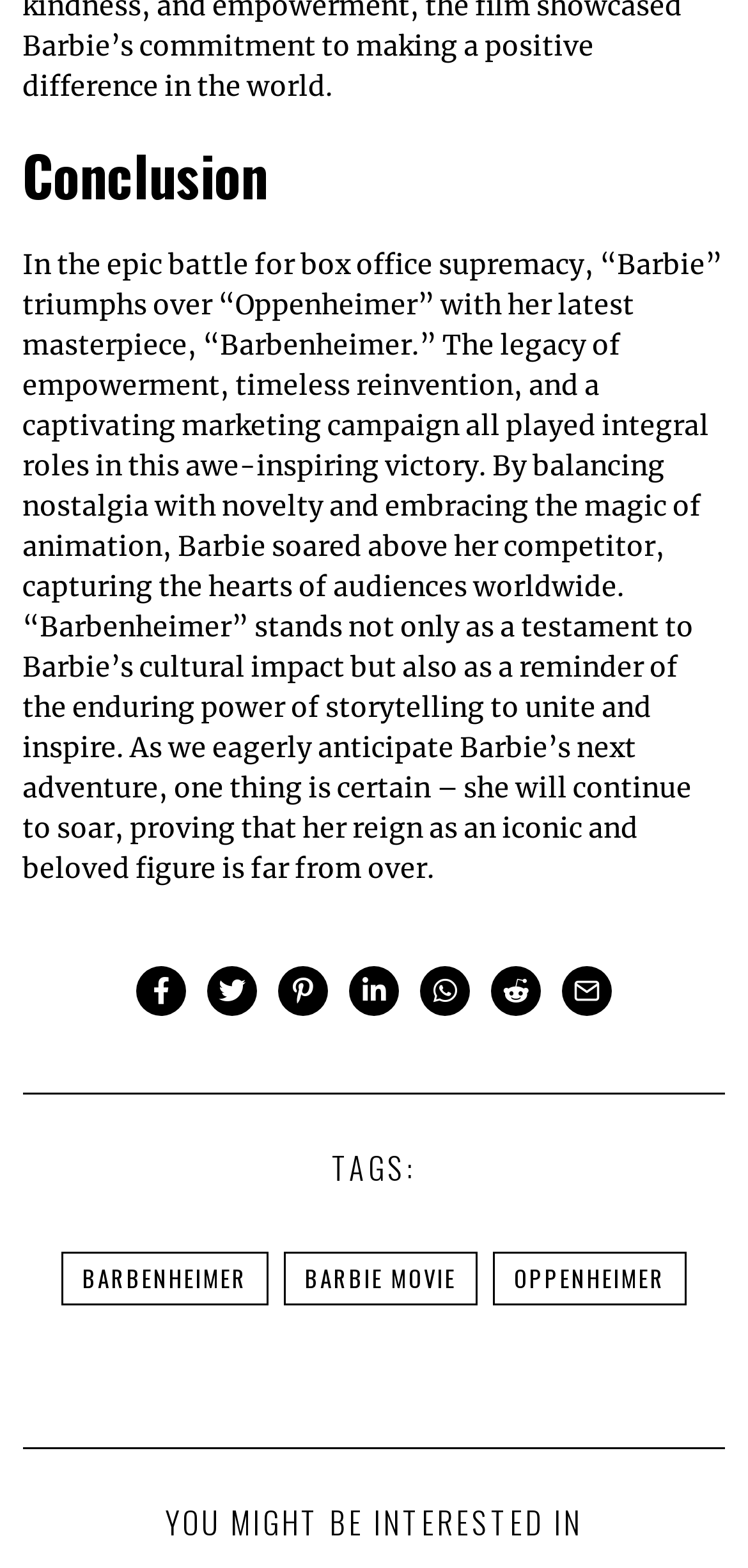Determine the bounding box coordinates of the clickable element to complete this instruction: "View related tags". Provide the coordinates in the format of four float numbers between 0 and 1, [left, top, right, bottom].

[0.03, 0.697, 0.97, 0.756]